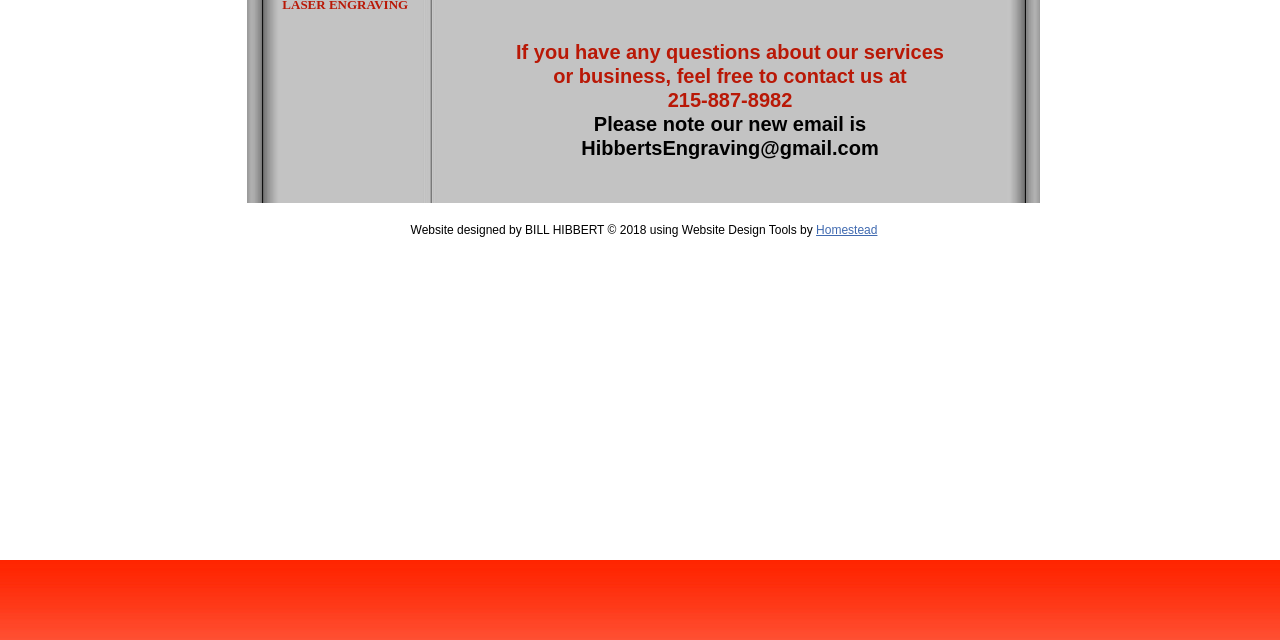Given the element description, predict the bounding box coordinates in the format (top-left x, top-left y, bottom-right x, bottom-right y), using floating point numbers between 0 and 1: Homestead

[0.638, 0.348, 0.686, 0.37]